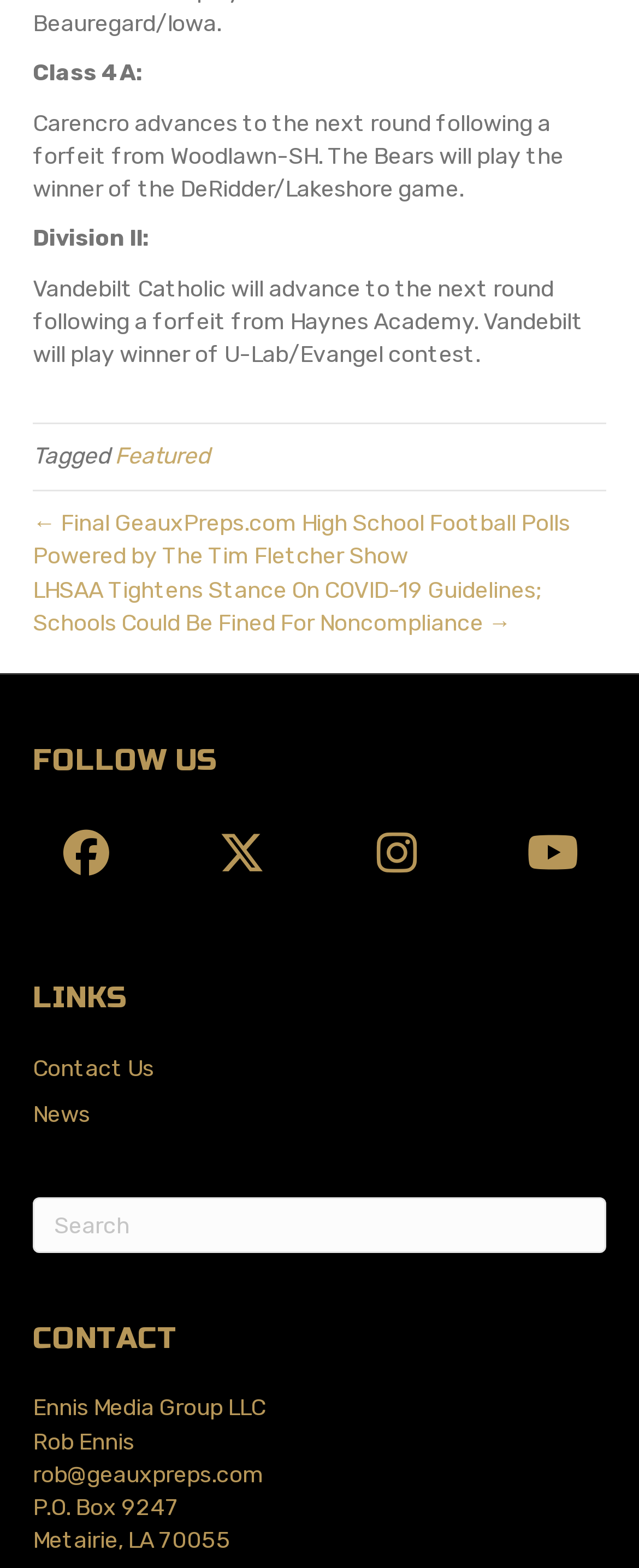What is the name of the show mentioned in the link?
Observe the image and answer the question with a one-word or short phrase response.

The Tim Fletcher Show